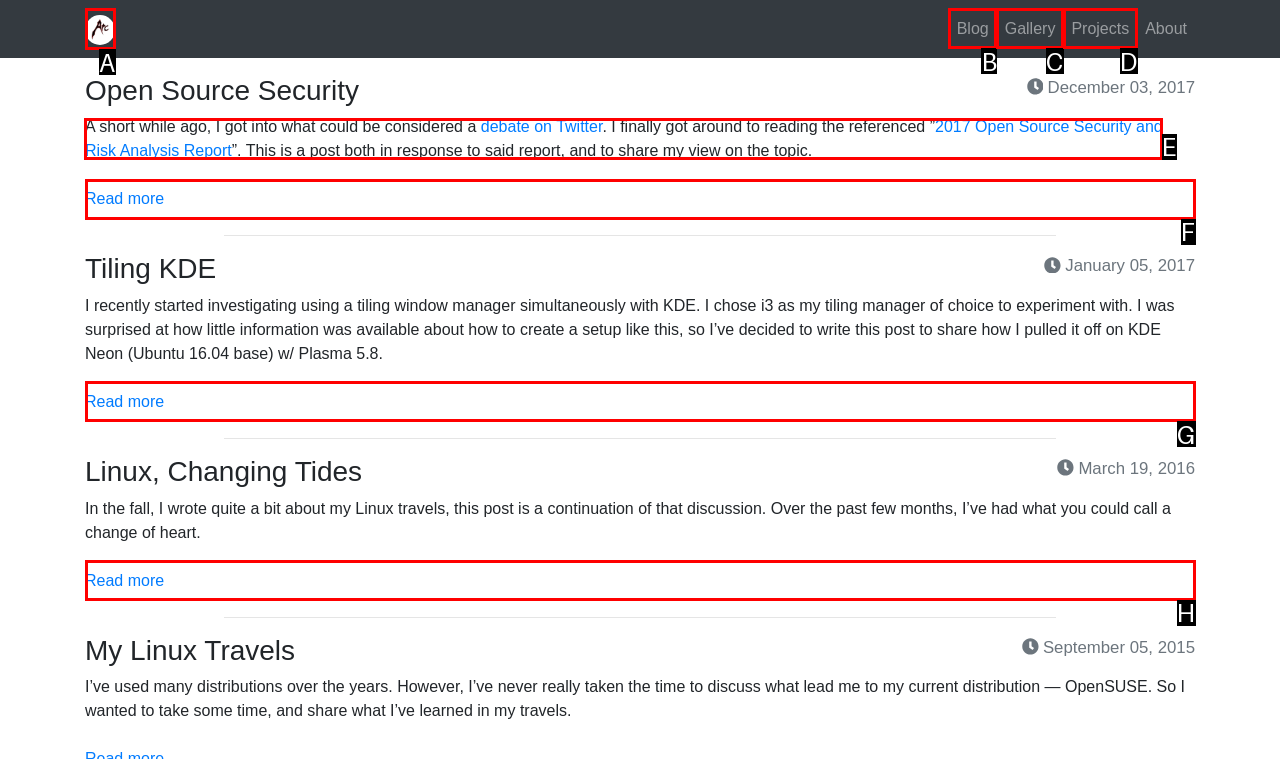Identify the HTML element to click to execute this task: Read the '2017 Open Source Security and Risk Analysis Report' Respond with the letter corresponding to the proper option.

E